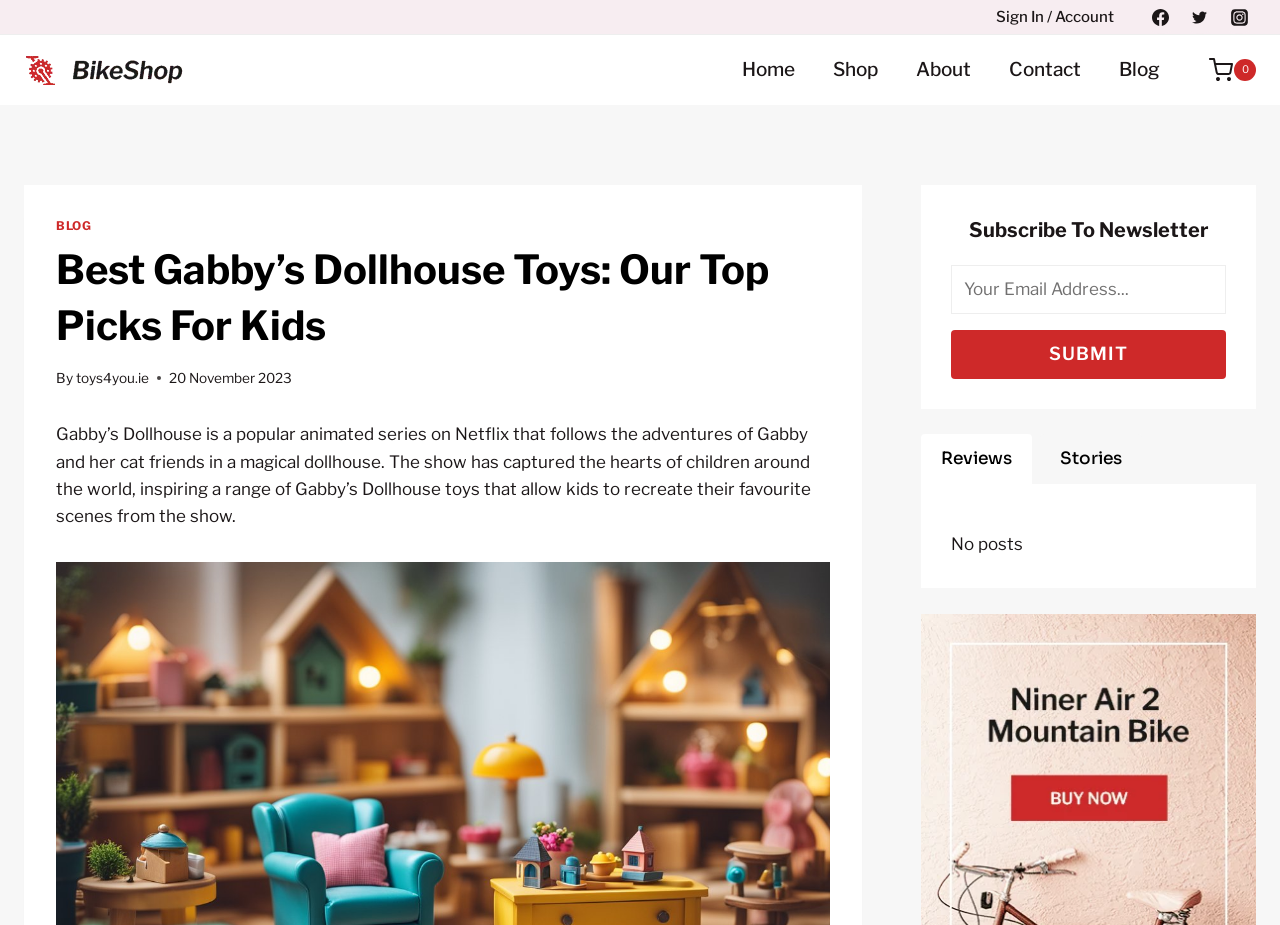What is the name of the animated series?
Could you answer the question with a detailed and thorough explanation?

The answer can be found in the static text element that describes the show, which is 'Gabby’s Dollhouse is a popular animated series on Netflix that follows the adventures of Gabby and her cat friends in a magical dollhouse.'